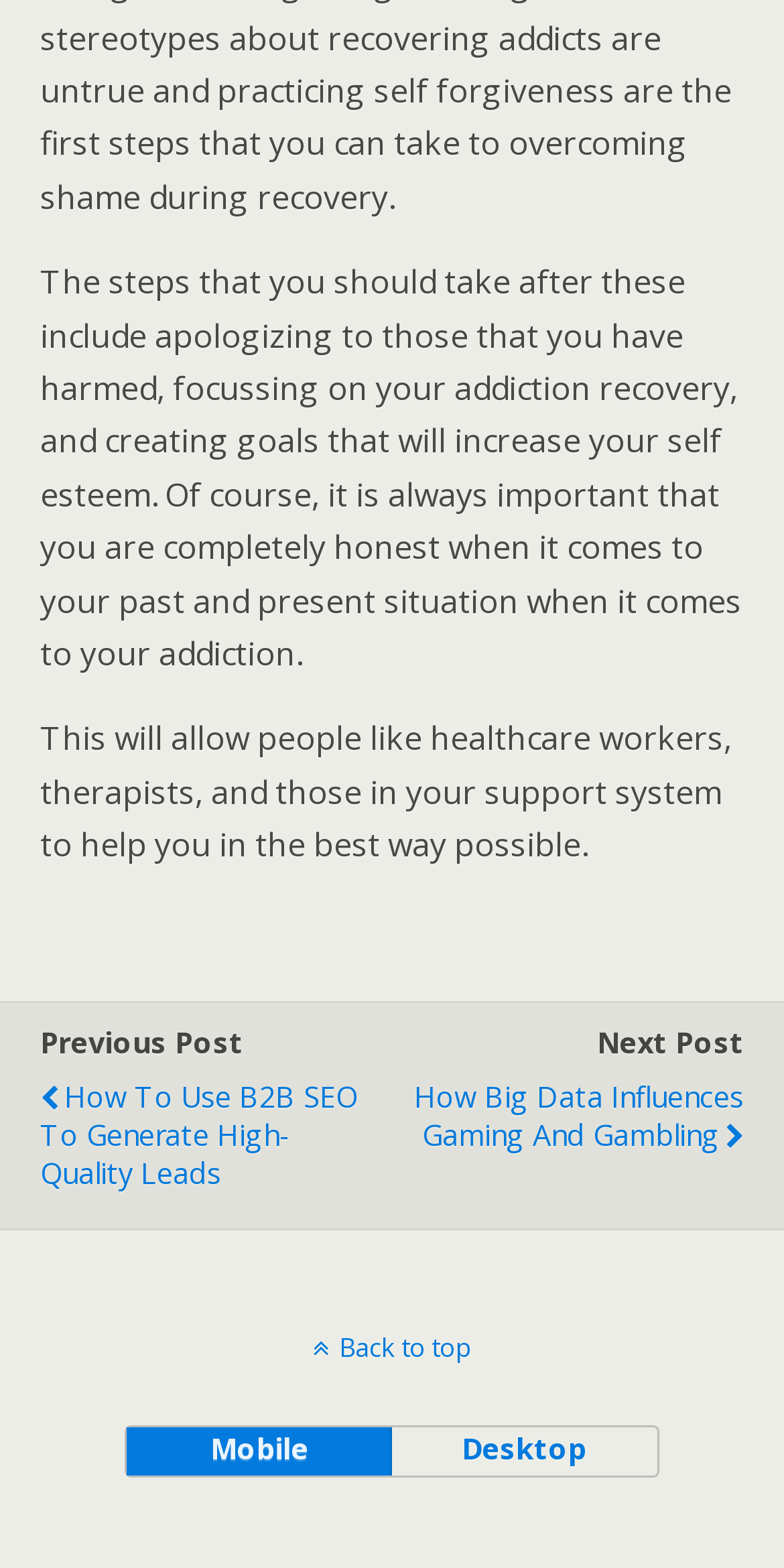What is the purpose of being honest about past and present situation?
Analyze the screenshot and provide a detailed answer to the question.

The purpose of being honest about past and present situation is to get help from healthcare workers, therapists, and those in the support system, as mentioned in the text.